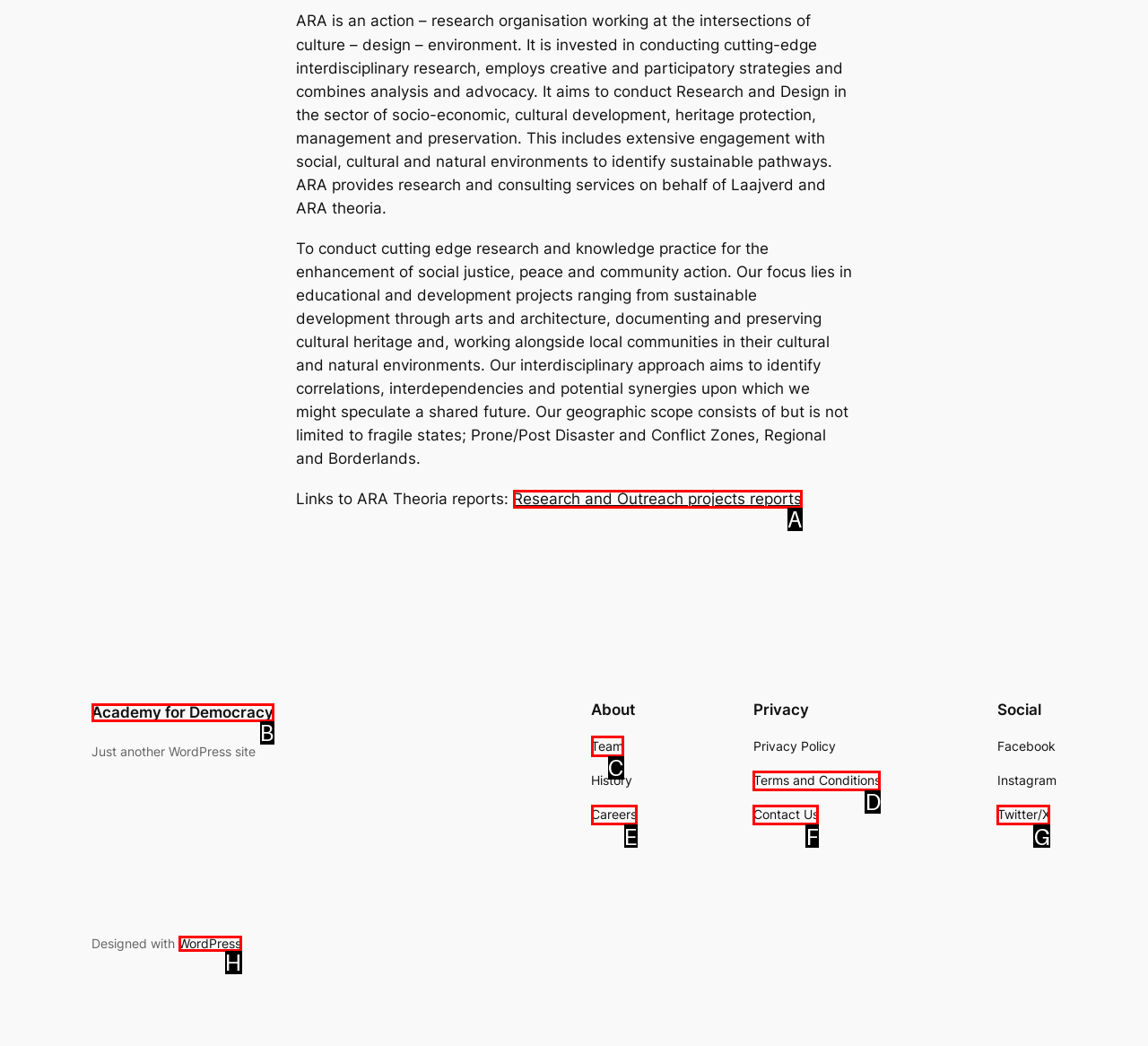Choose the option that best matches the description: Research and Outreach projects reports
Indicate the letter of the matching option directly.

A